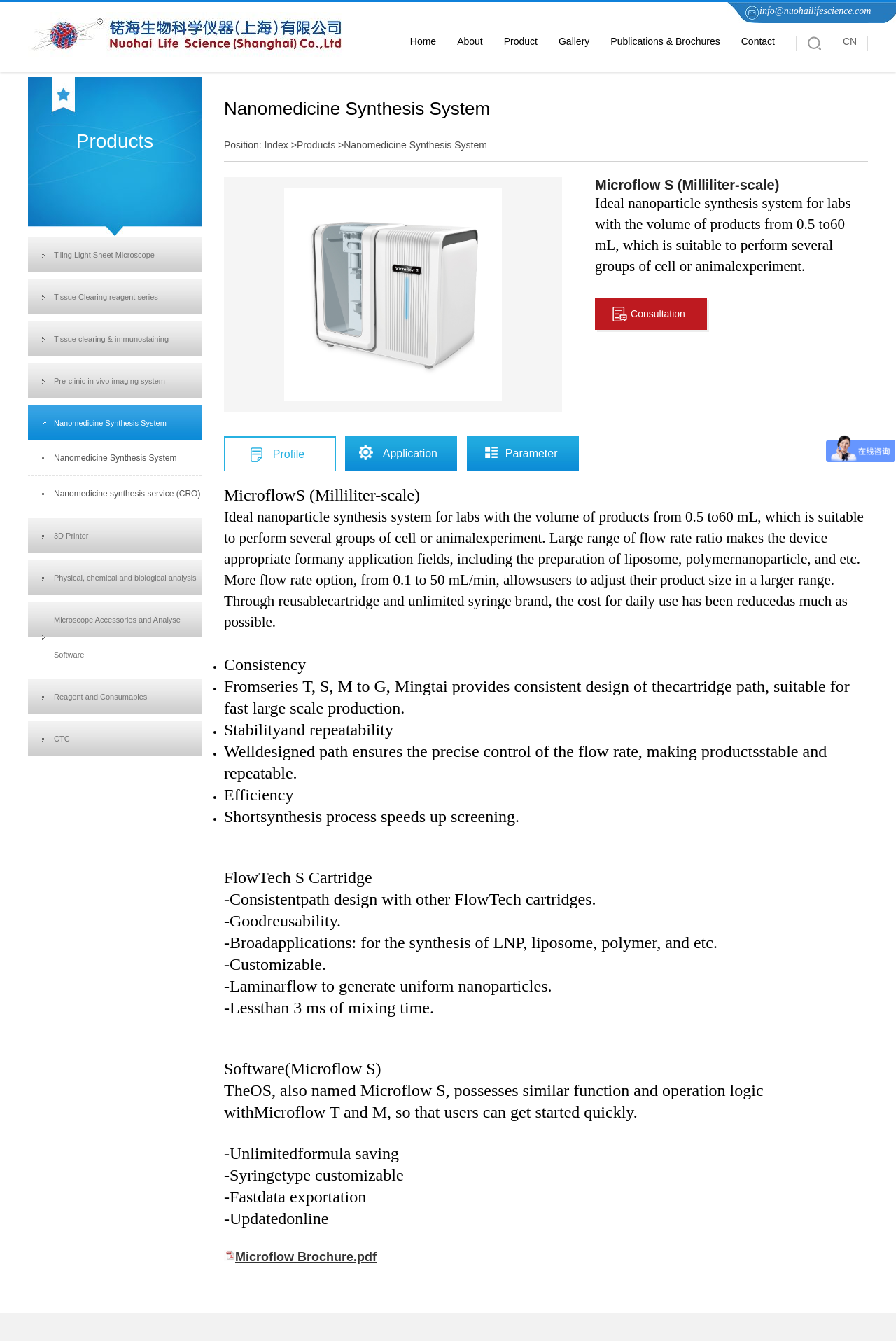Please locate the bounding box coordinates of the element that needs to be clicked to achieve the following instruction: "Click the 'Home' link". The coordinates should be four float numbers between 0 and 1, i.e., [left, top, right, bottom].

[0.458, 0.01, 0.487, 0.052]